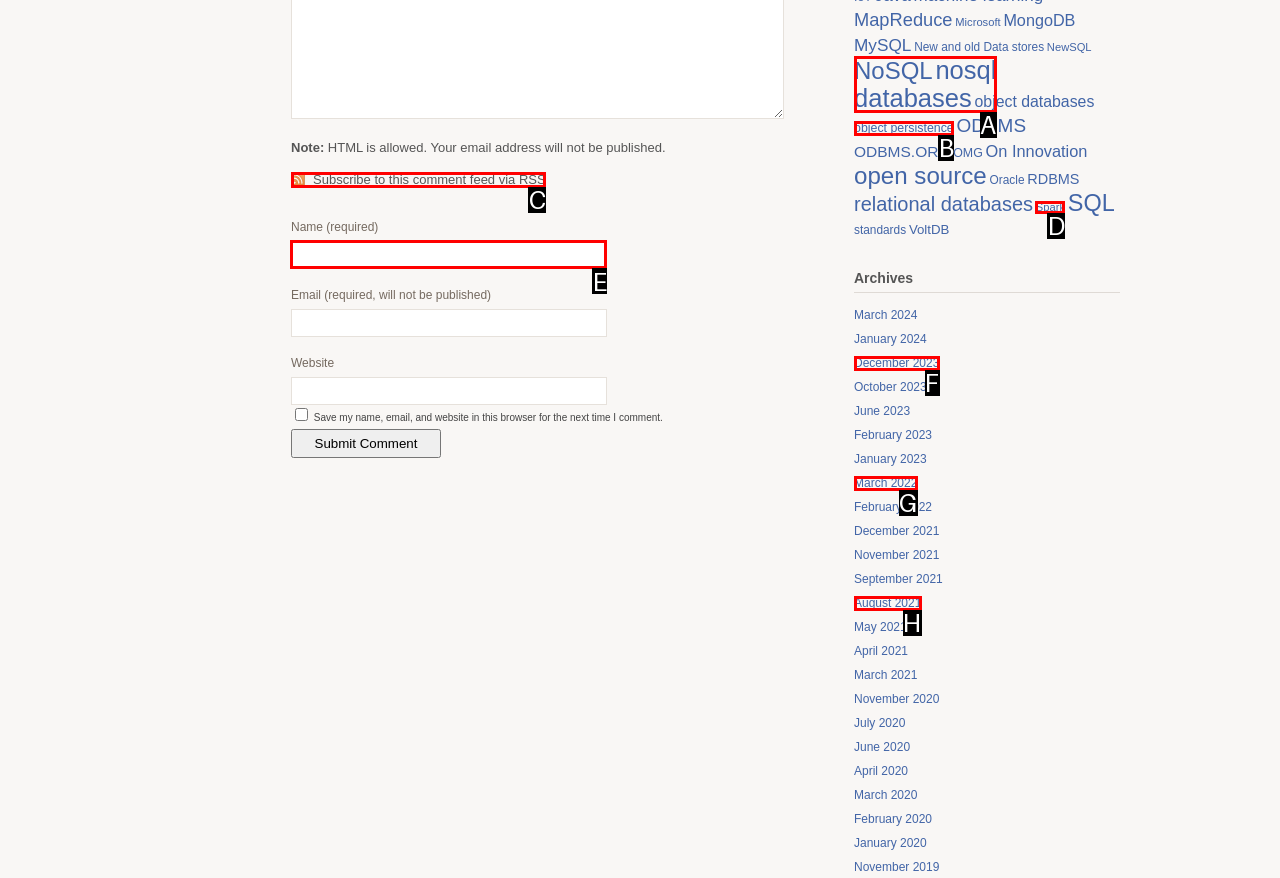Which option should be clicked to execute the task: Read the blog?
Reply with the letter of the chosen option.

None